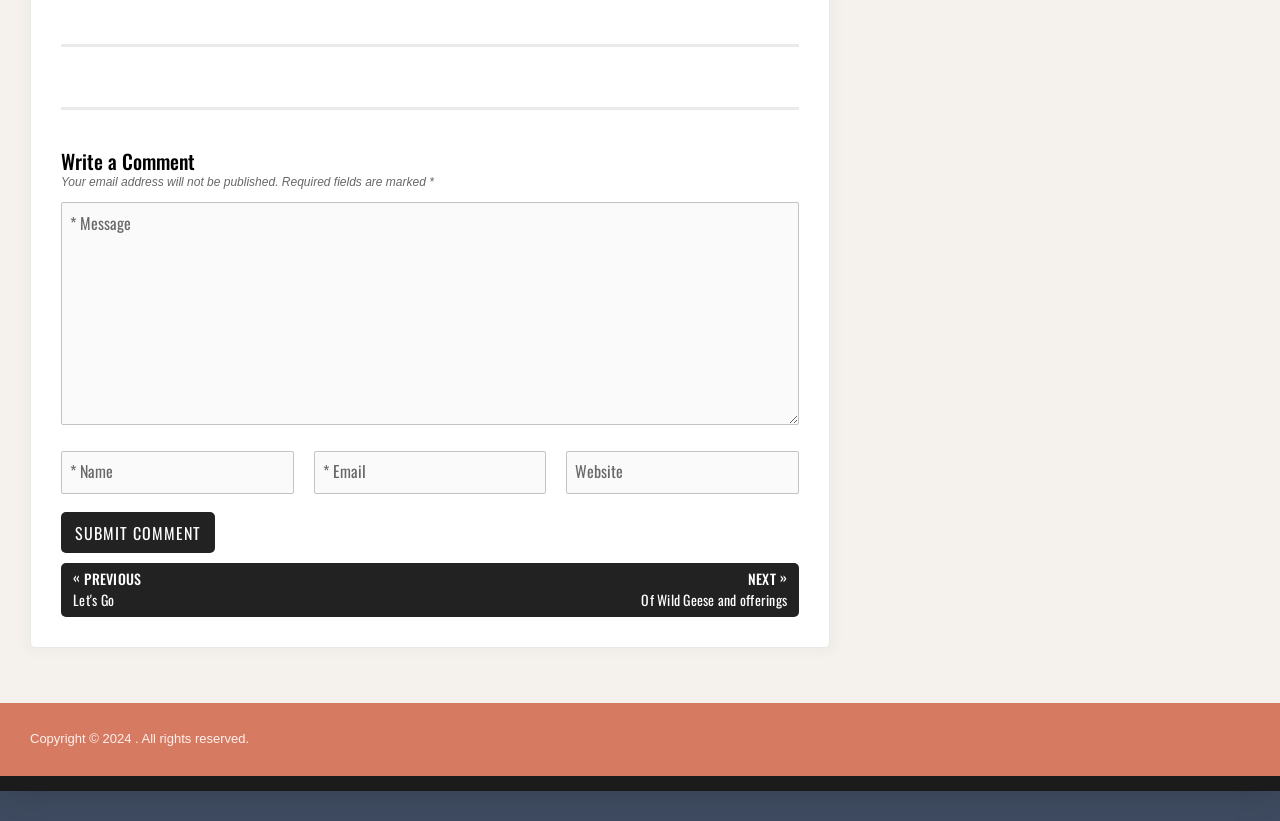Provide your answer in one word or a succinct phrase for the question: 
How many required fields are there for leaving a comment?

Three